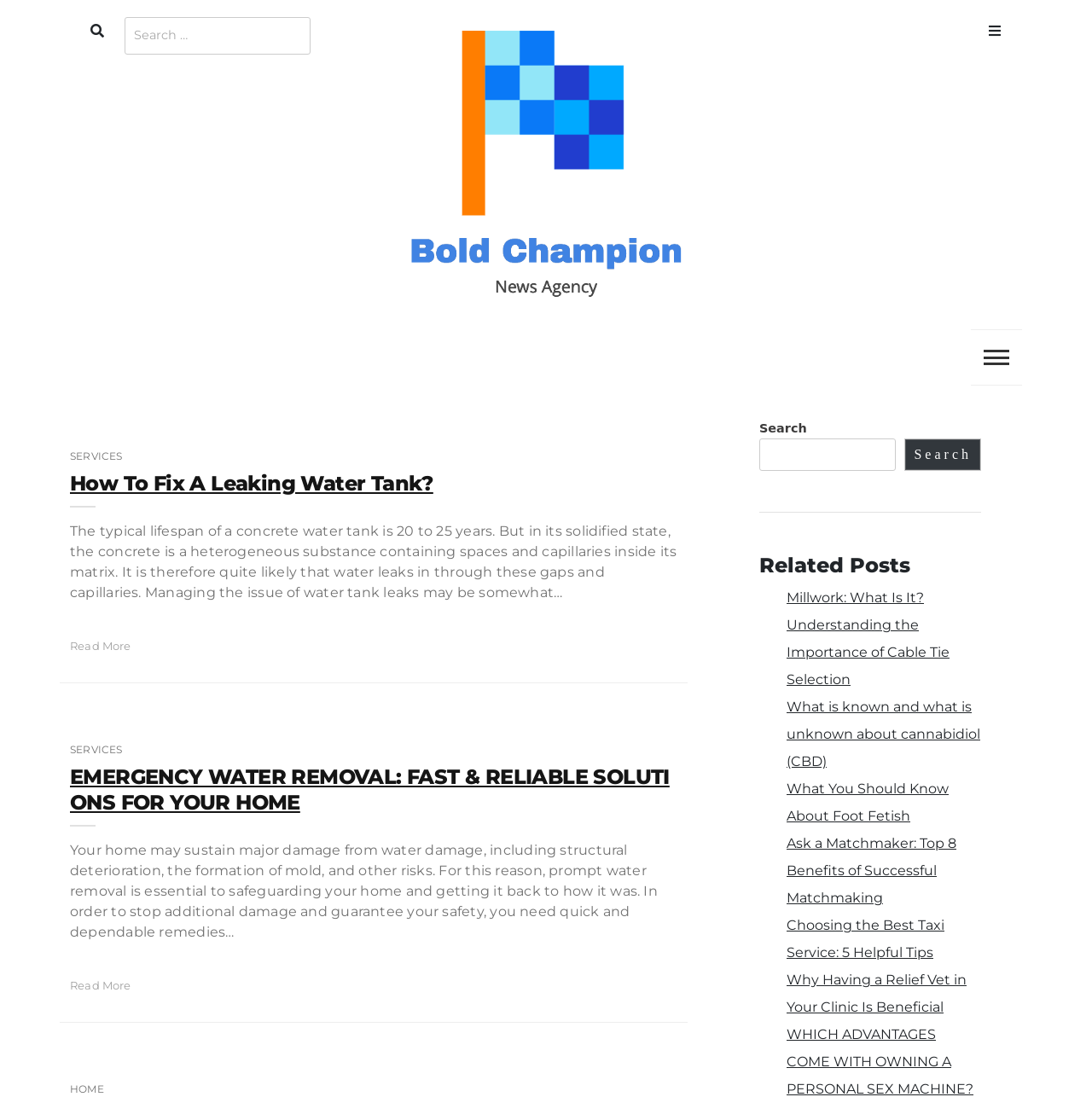What is the theme of the webpage?
Based on the visual content, answer with a single word or a brief phrase.

Water